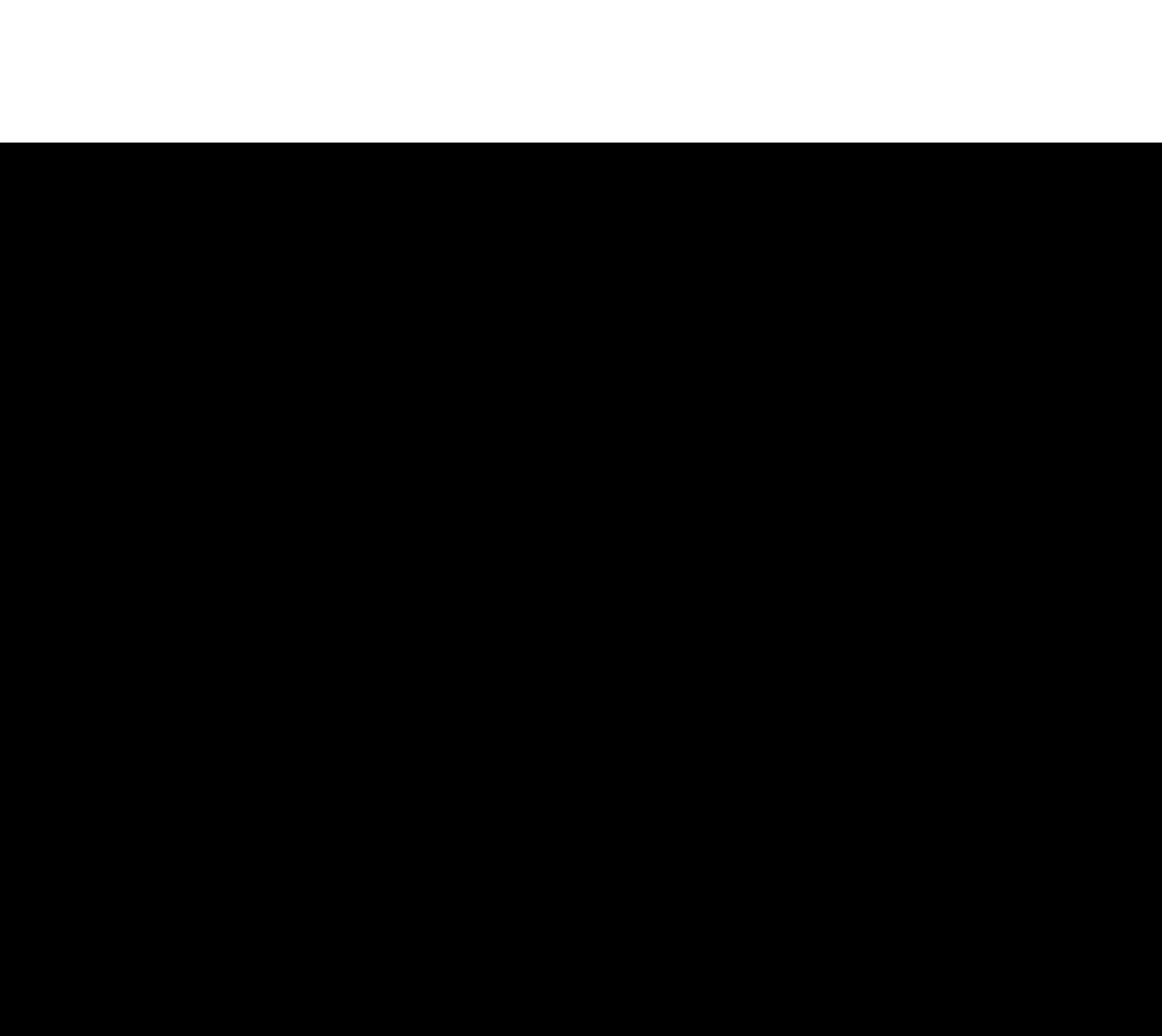Highlight the bounding box coordinates of the element that should be clicked to carry out the following instruction: "browse Accessories". The coordinates must be given as four float numbers ranging from 0 to 1, i.e., [left, top, right, bottom].

[0.261, 0.615, 0.38, 0.643]